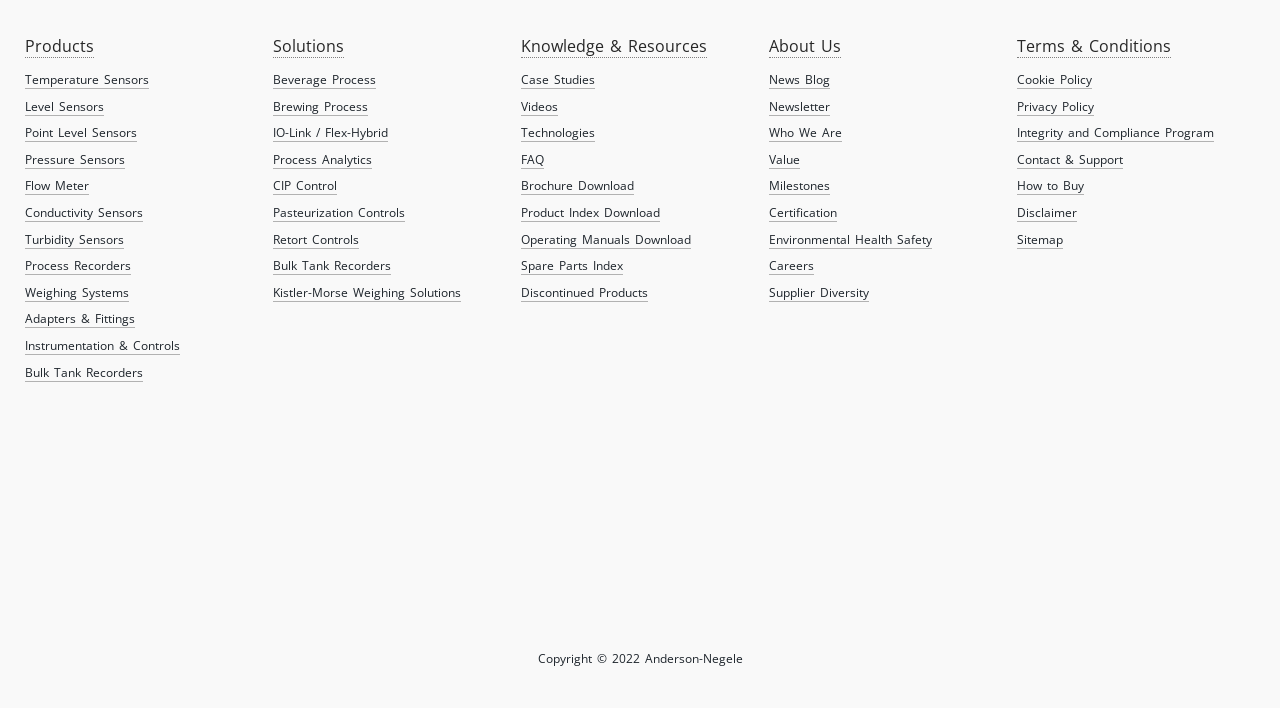Kindly determine the bounding box coordinates for the area that needs to be clicked to execute this instruction: "Read Terms & Conditions".

[0.795, 0.05, 0.915, 0.083]